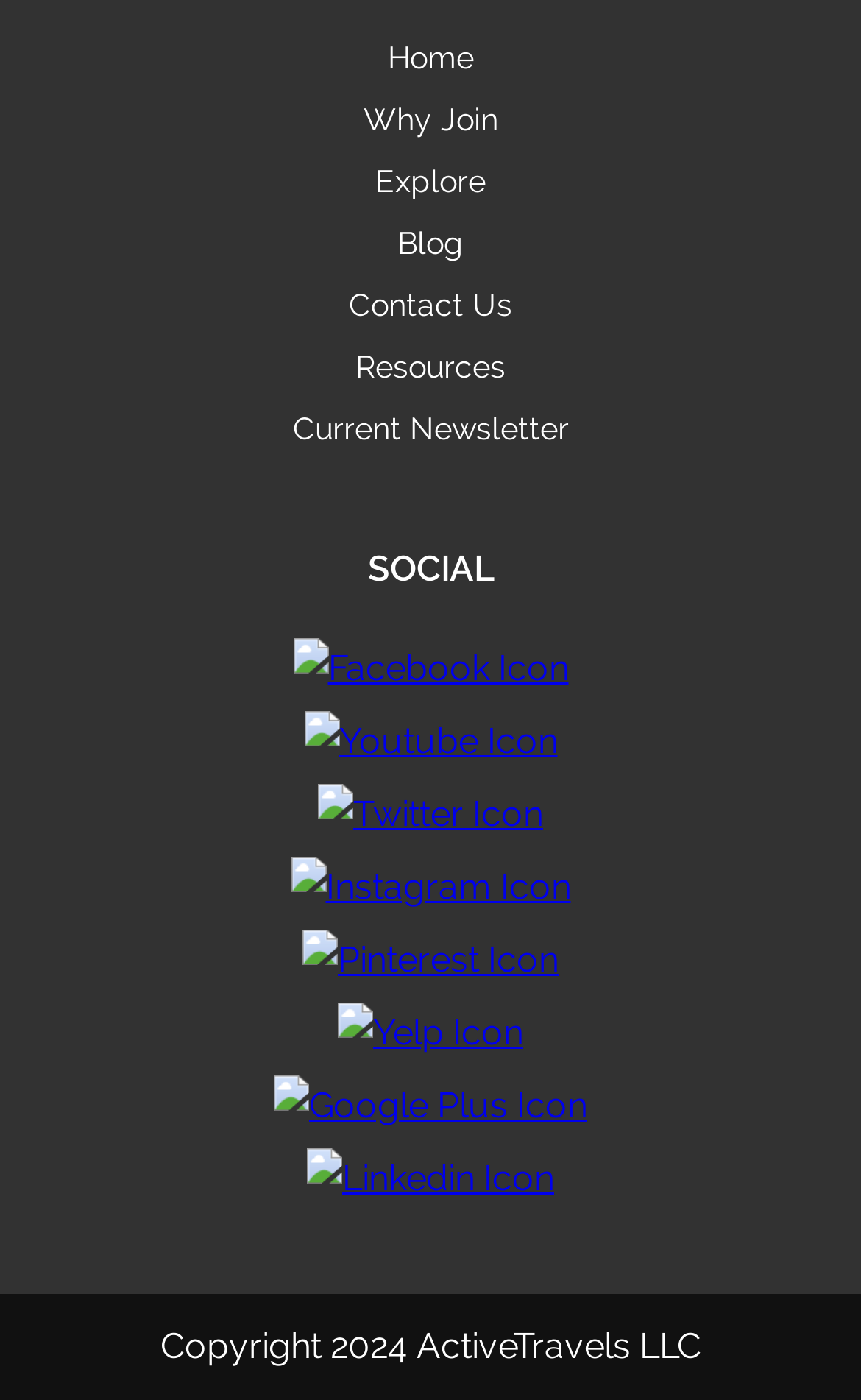Respond with a single word or short phrase to the following question: 
What is the first link on the top navigation bar?

Home